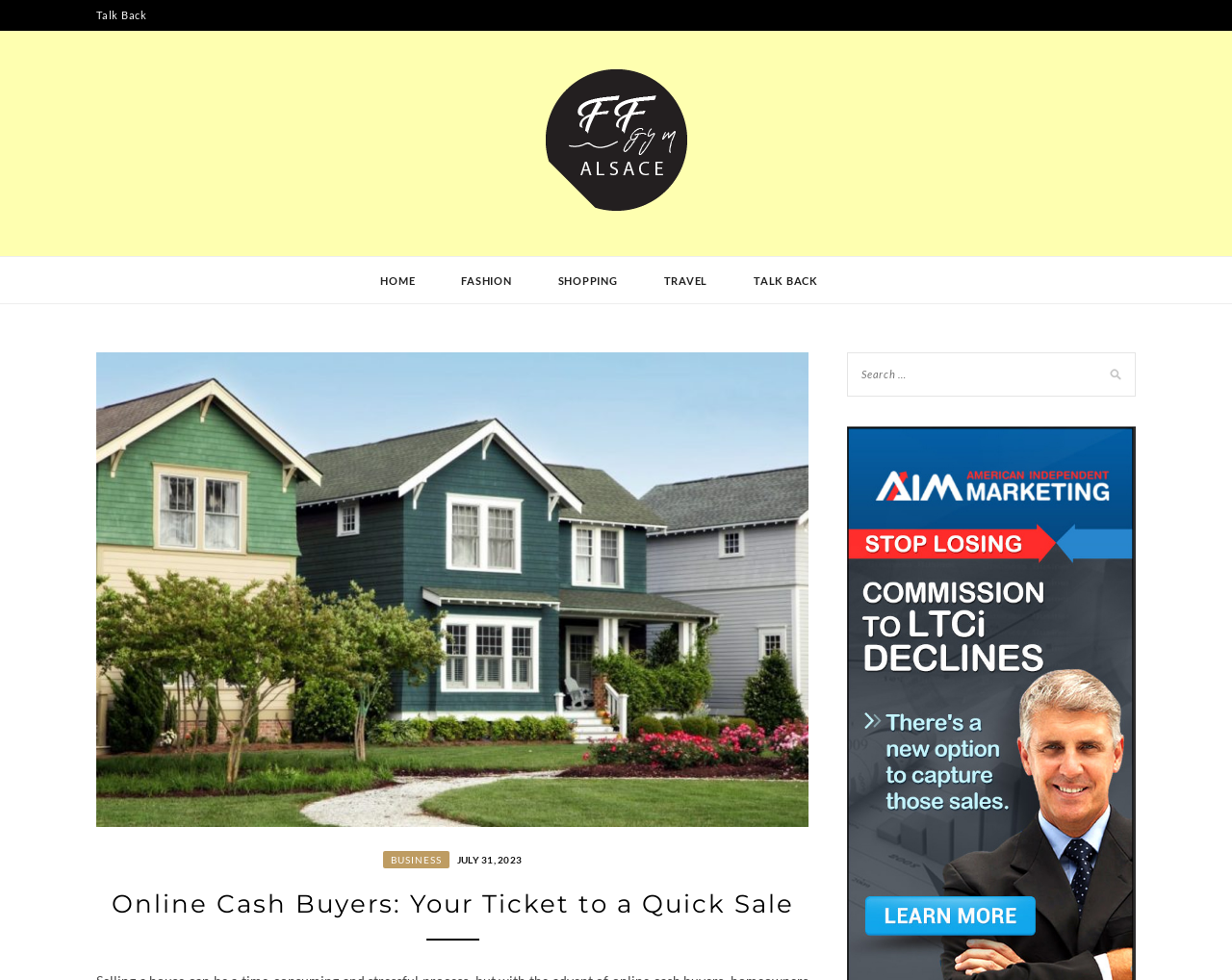Using the information in the image, give a detailed answer to the following question: What is the date mentioned on the page?

I found the answer by looking at the link element with the text 'JULY 31, 2023' and determining that it is the date mentioned on the page.